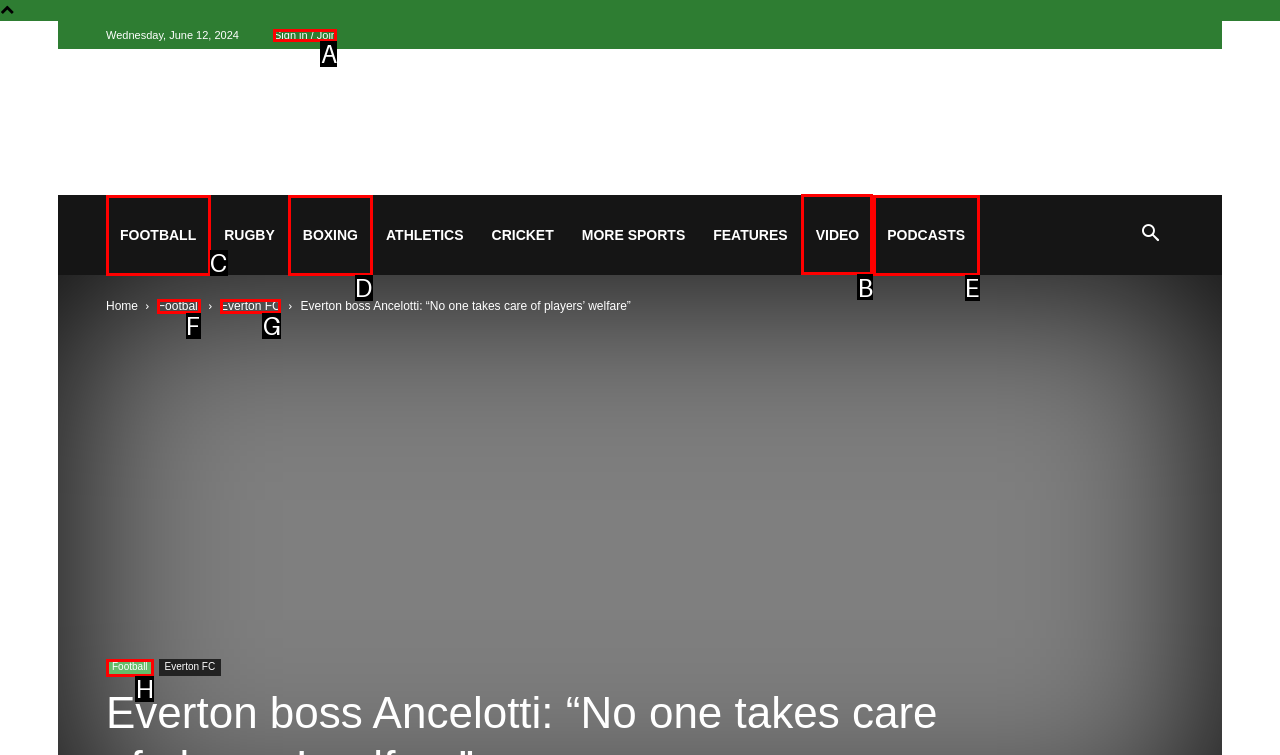Figure out which option to click to perform the following task: Watch videos
Provide the letter of the correct option in your response.

B